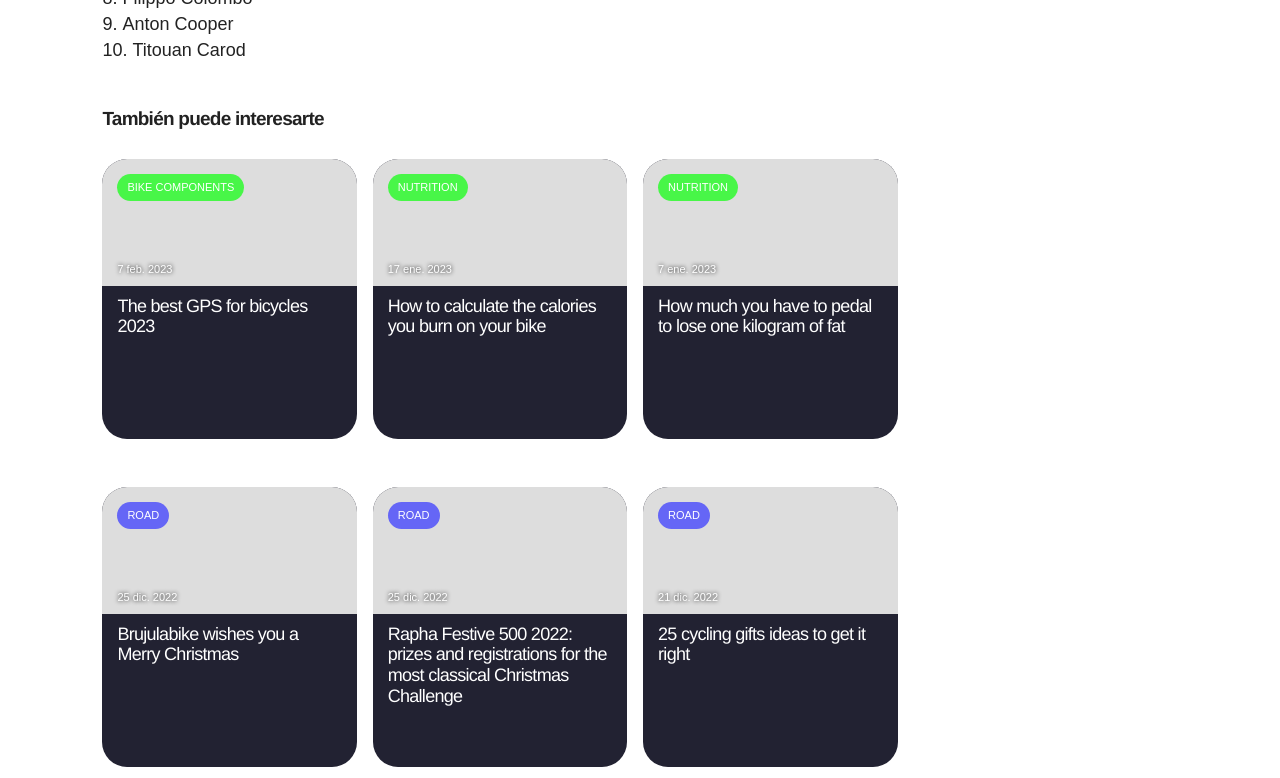Please locate the bounding box coordinates for the element that should be clicked to achieve the following instruction: "Check out the article about 25 cycling gifts ideas". Ensure the coordinates are given as four float numbers between 0 and 1, i.e., [left, top, right, bottom].

[0.502, 0.772, 0.701, 0.793]